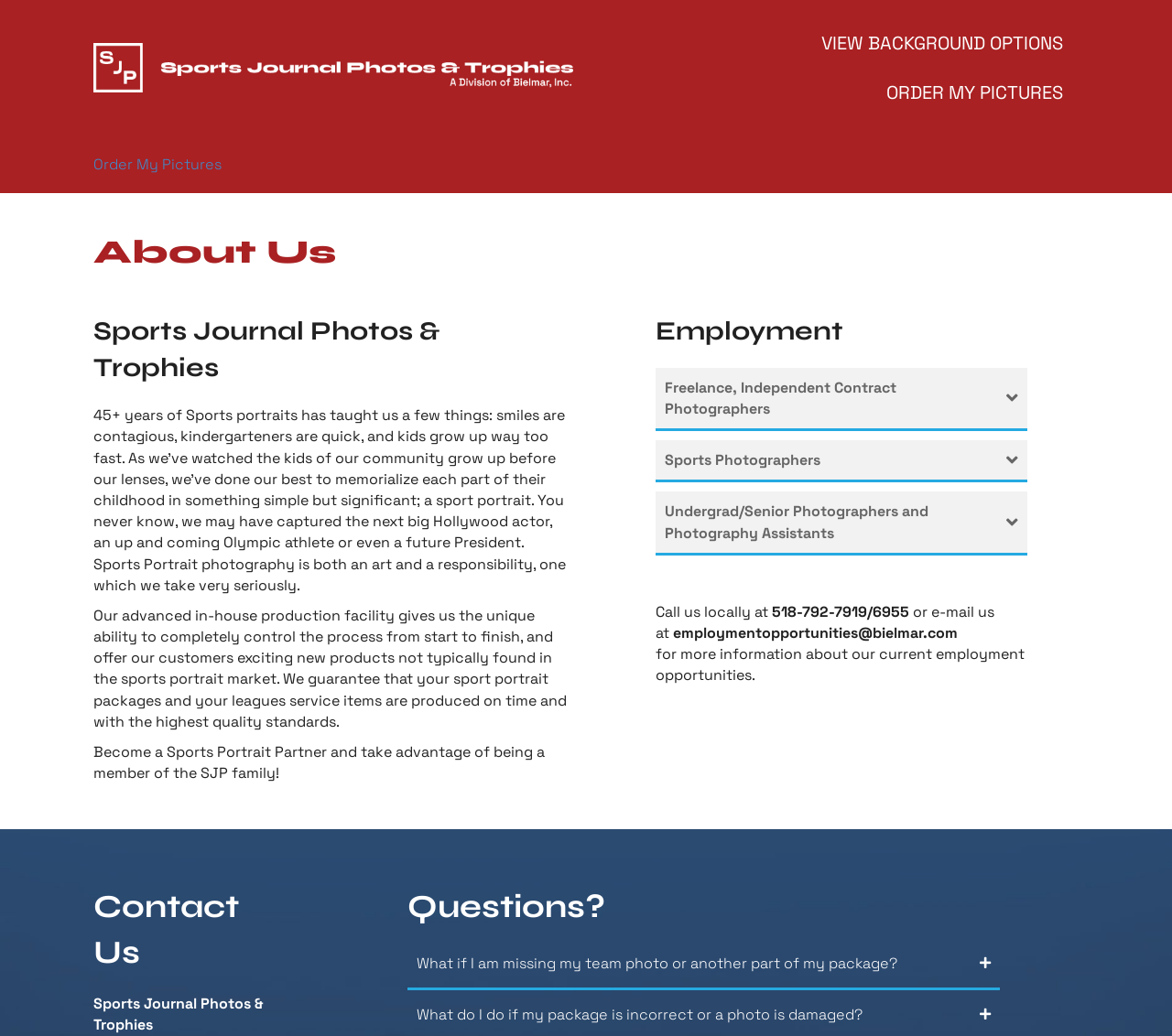Identify the bounding box coordinates of the region I need to click to complete this instruction: "Click the 'VIEW BACKGROUND OPTIONS' link".

[0.688, 0.018, 0.92, 0.065]